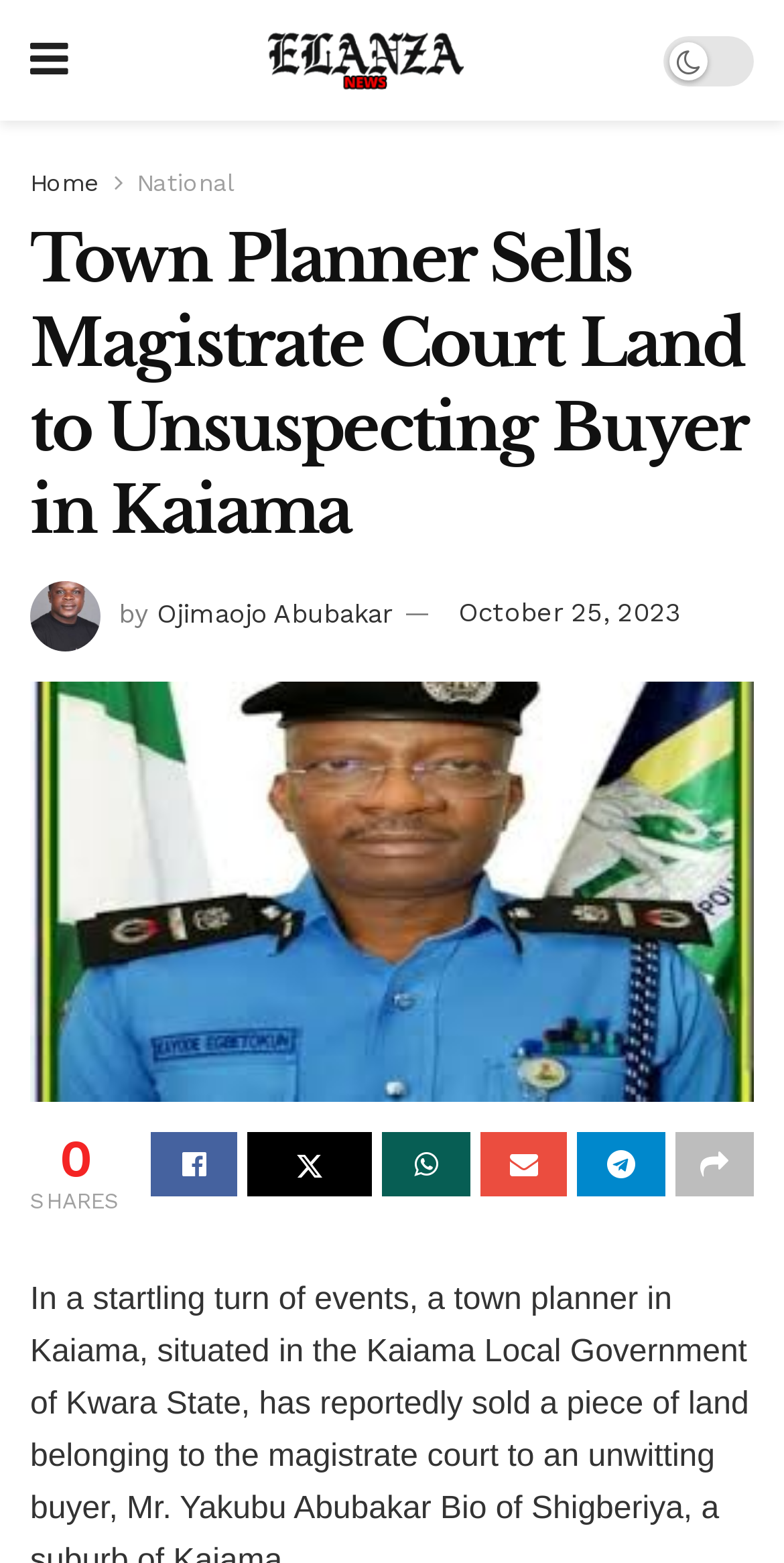What is the name of the news website?
Please use the image to provide an in-depth answer to the question.

I found the answer by looking at the top-left corner of the webpage, where there is a link with the text 'Elanza News' and an image with the same name, indicating that it is the name of the news website.